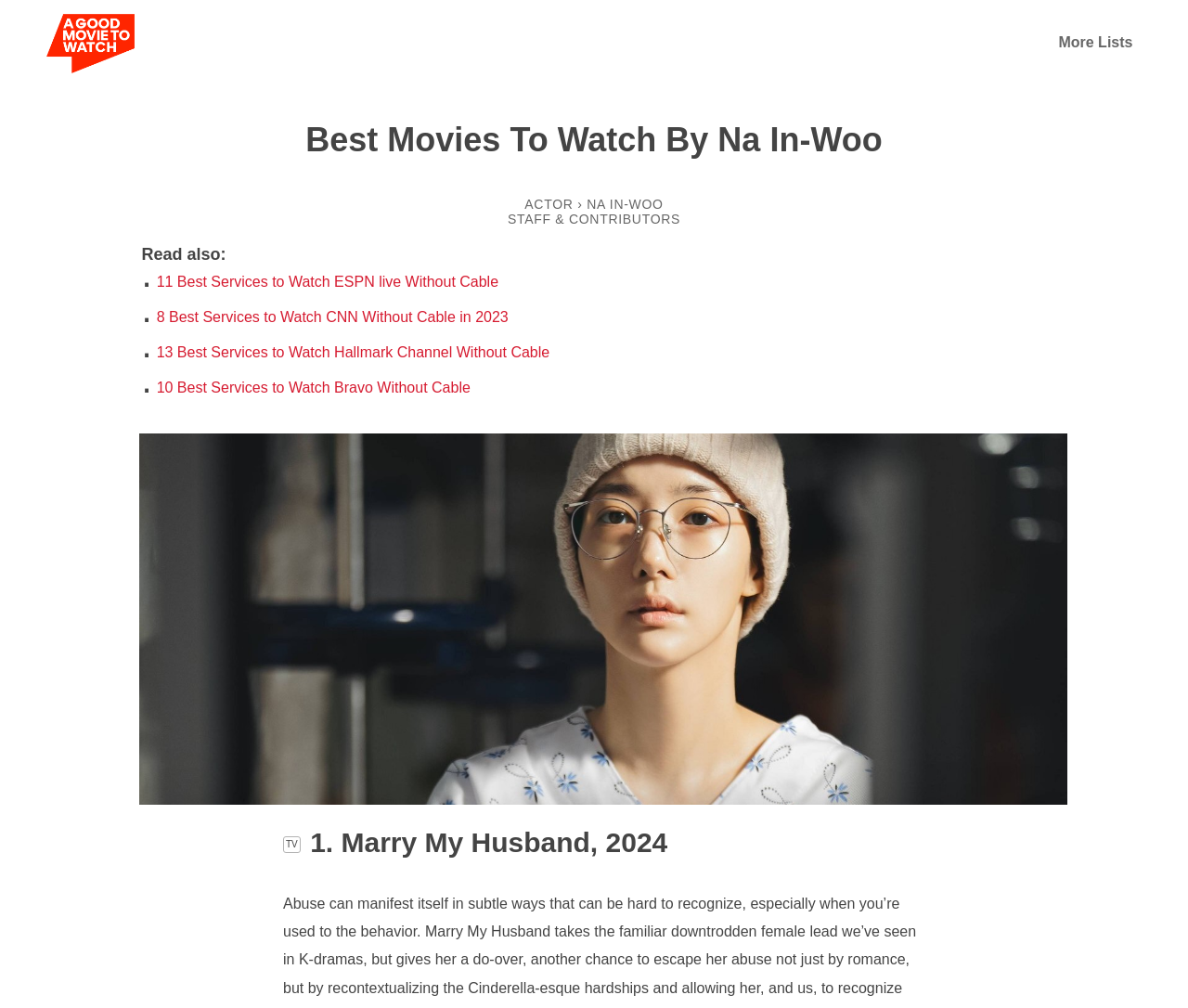Please find the bounding box coordinates of the element that needs to be clicked to perform the following instruction: "watch Marry My Husband, 2024". The bounding box coordinates should be four float numbers between 0 and 1, represented as [left, top, right, bottom].

[0.261, 0.82, 0.562, 0.85]